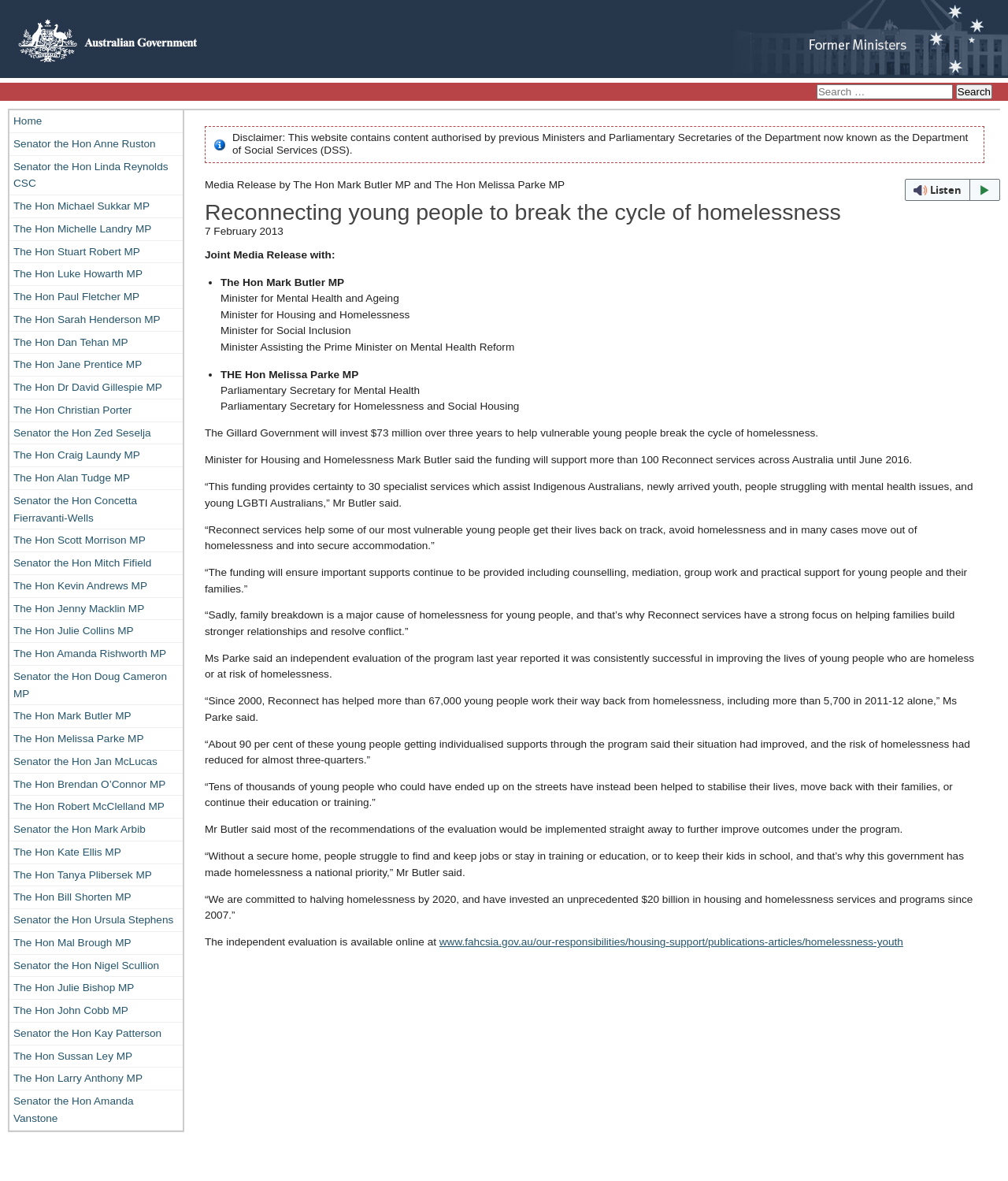Show me the bounding box coordinates of the clickable region to achieve the task as per the instruction: "Search for something".

[0.016, 0.071, 0.984, 0.084]